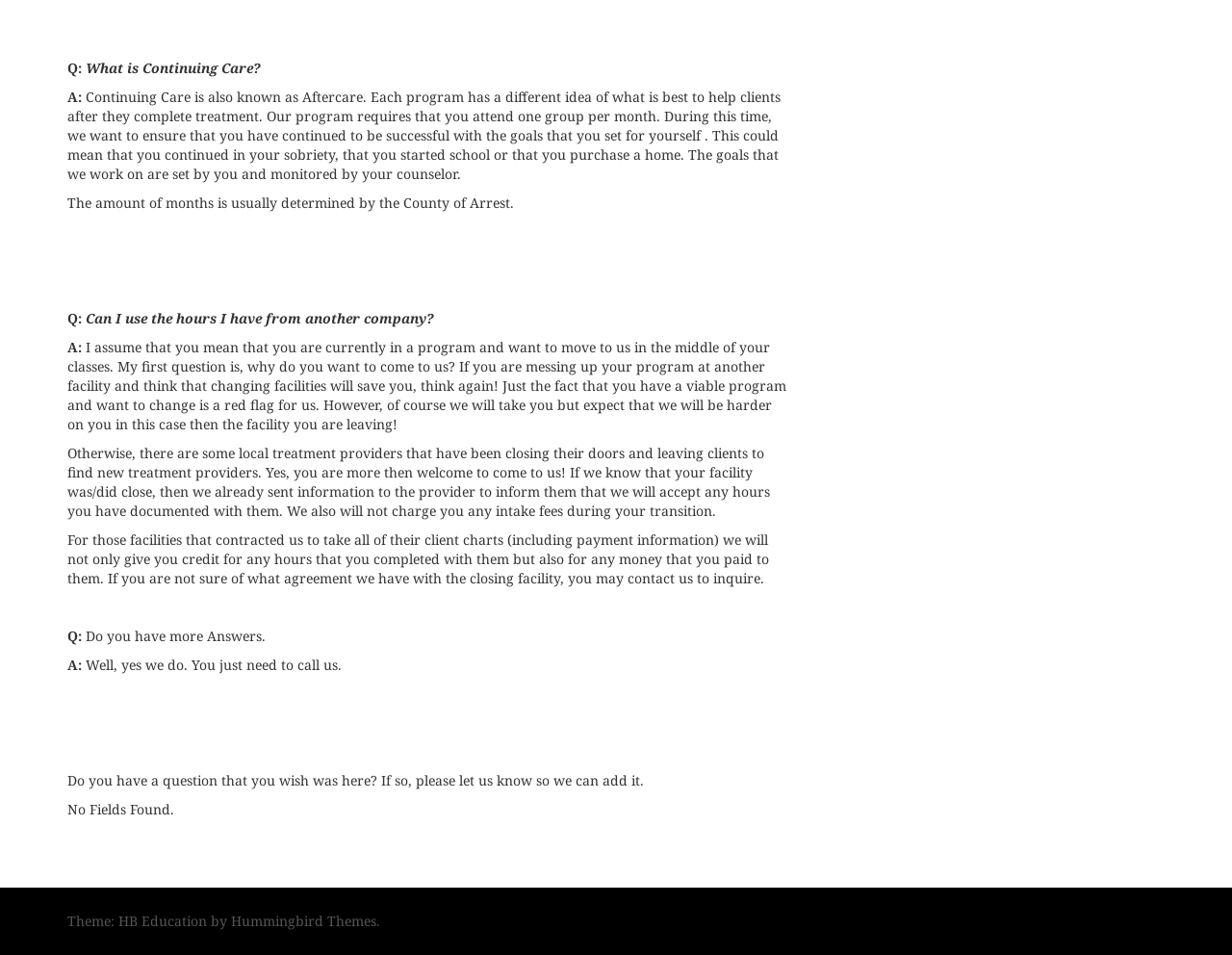Provide the bounding box coordinates of the HTML element this sentence describes: "Hummingbird Themes". The bounding box coordinates consist of four float numbers between 0 and 1, i.e., [left, top, right, bottom].

[0.188, 0.954, 0.305, 0.973]